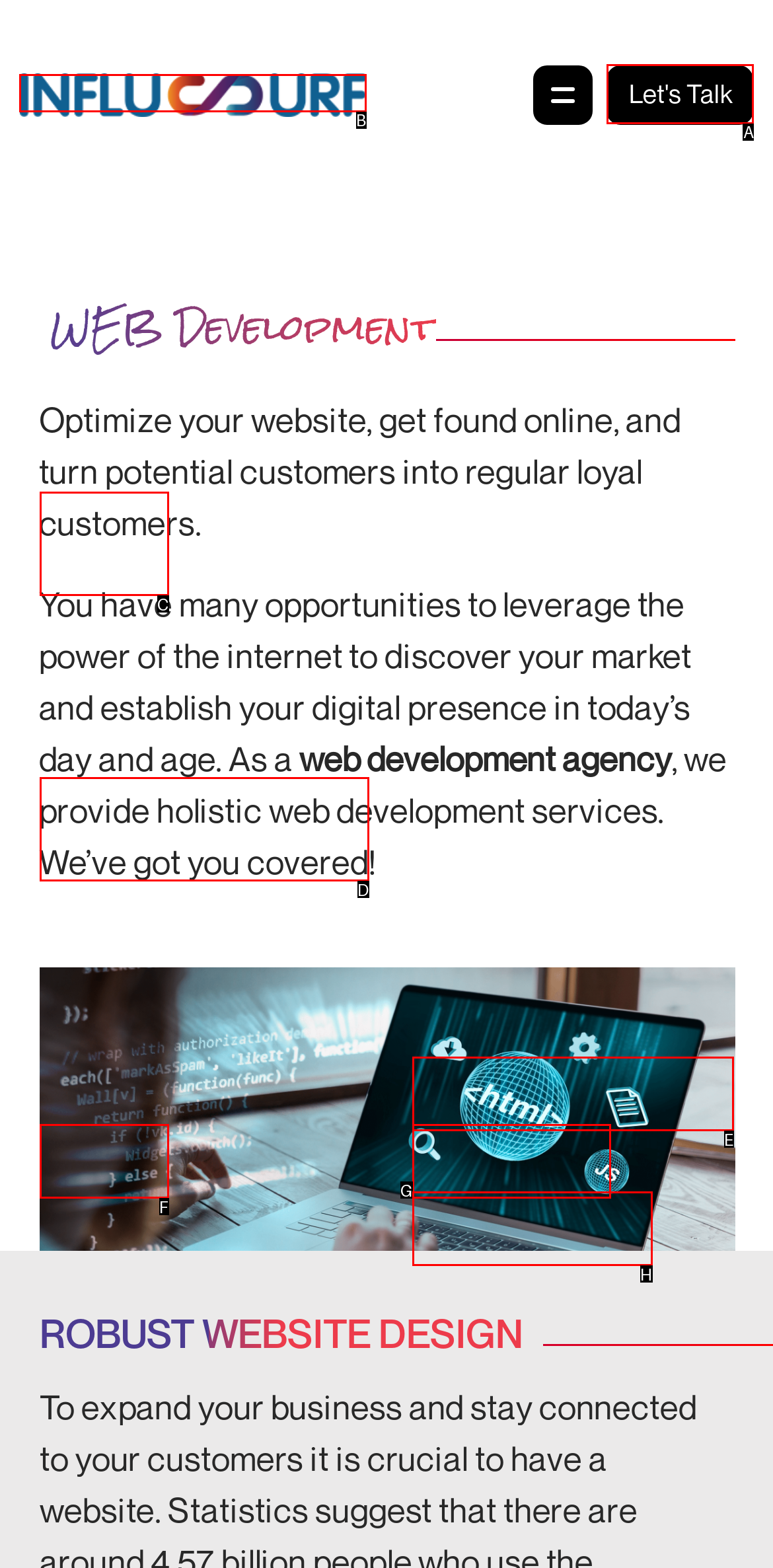Which option corresponds to the following element description: Privacy Policy?
Please provide the letter of the correct choice.

D